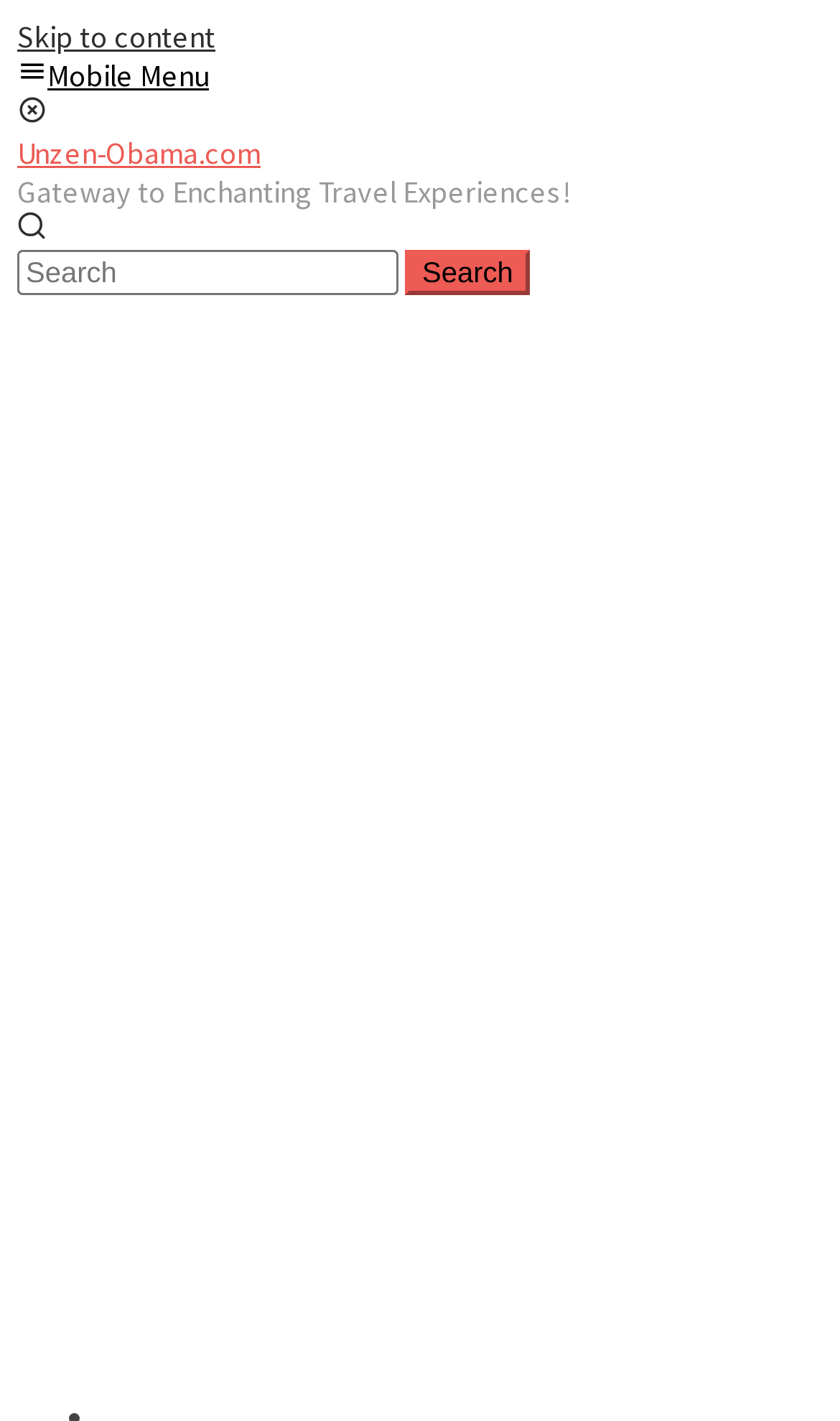Create a detailed narrative of the webpage’s visual and textual elements.

The webpage is about exploring the top 5 smallest countries in the world. At the top left corner, there are several links, including "Skip to content", "Mobile Menu", and "Unzen-Obama.com". Below these links, there is a static text "Gateway to Enchanting Travel Experiences!" which serves as a heading. 

To the right of the static text, there is a search bar with a "Search" button next to it. The search bar is a textbox where users can input their queries. The "Search" button is positioned adjacent to the search bar, allowing users to easily submit their search requests.